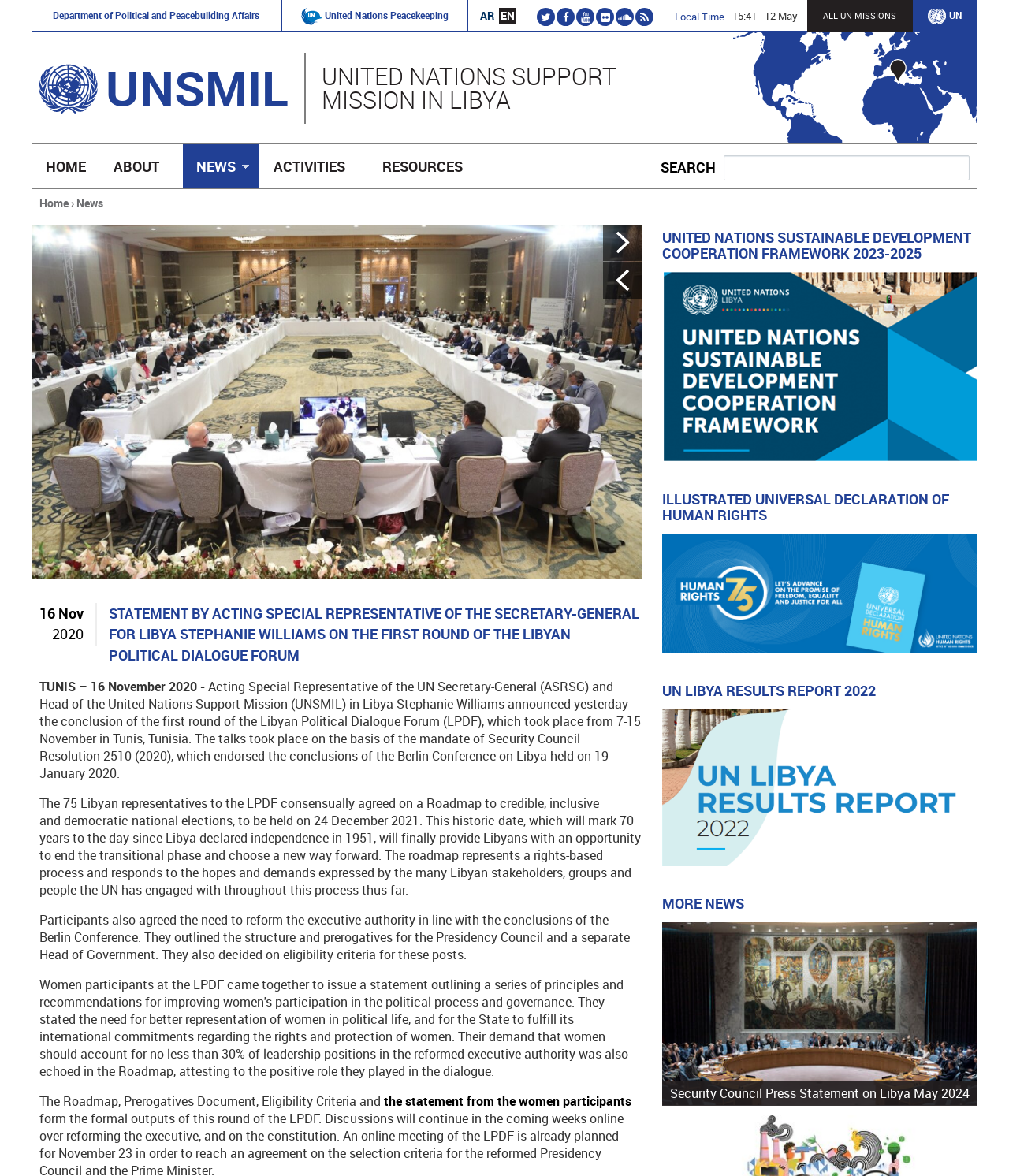Identify the bounding box coordinates of the area that should be clicked in order to complete the given instruction: "Read the statement from the women participants". The bounding box coordinates should be four float numbers between 0 and 1, i.e., [left, top, right, bottom].

[0.38, 0.929, 0.626, 0.944]